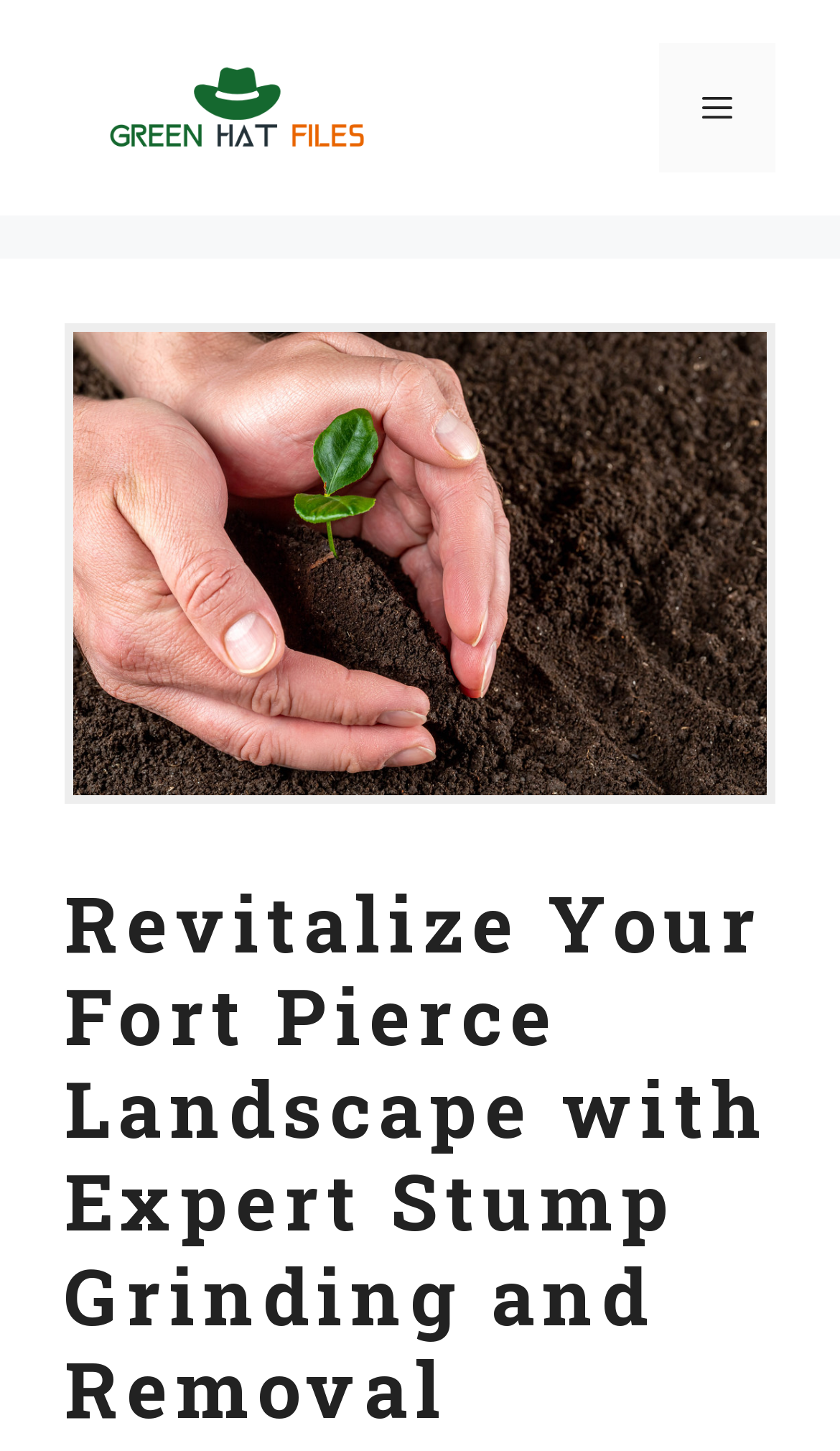Based on the element description SIGN UP TO OUR NEWSLETTER, identify the bounding box of the UI element in the given webpage screenshot. The coordinates should be in the format (top-left x, top-left y, bottom-right x, bottom-right y) and must be between 0 and 1.

None